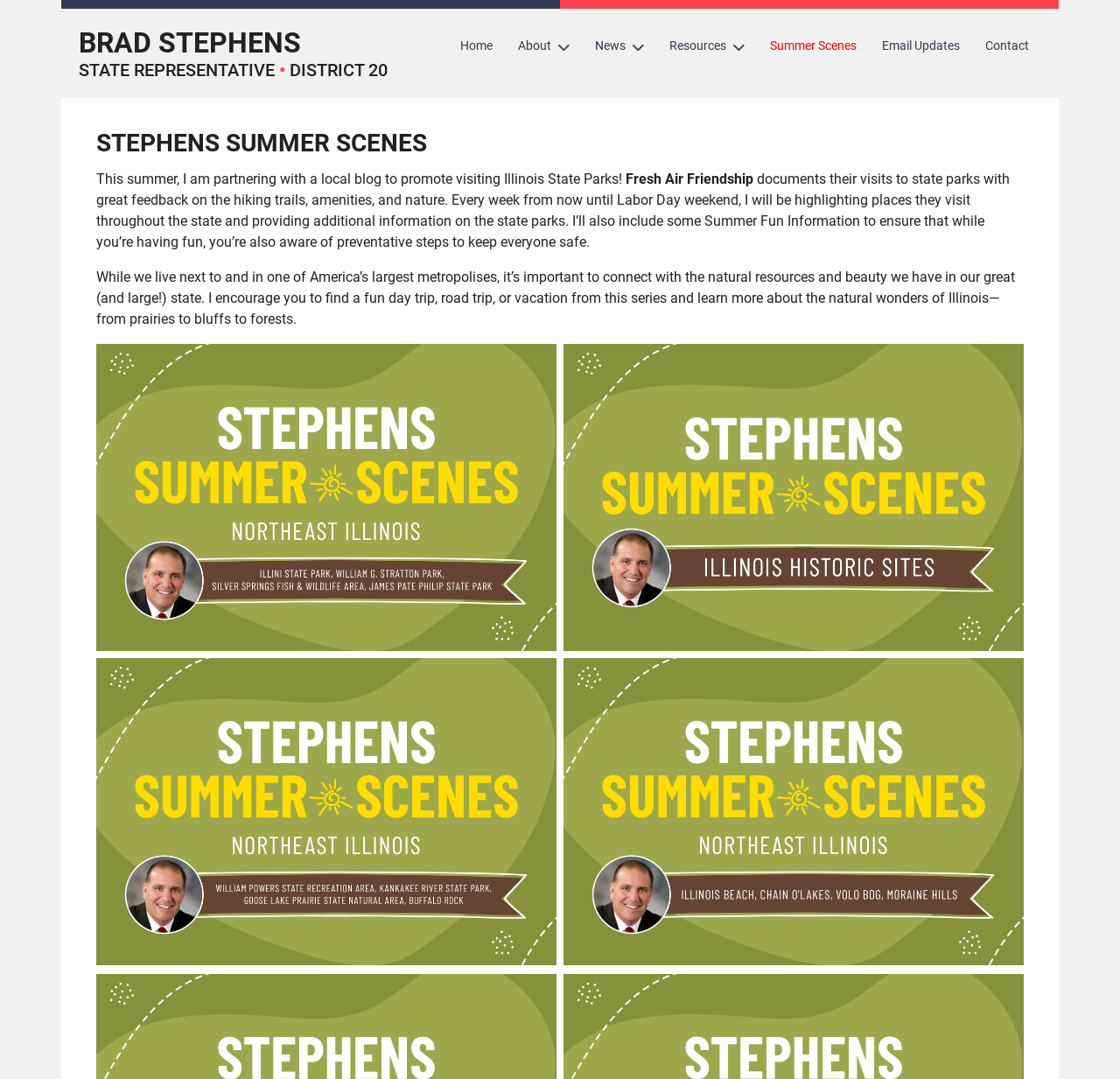Locate the bounding box coordinates of the clickable area to execute the instruction: "read about the author". Provide the coordinates as four float numbers between 0 and 1, represented as [left, top, right, bottom].

[0.451, 0.024, 0.52, 0.062]